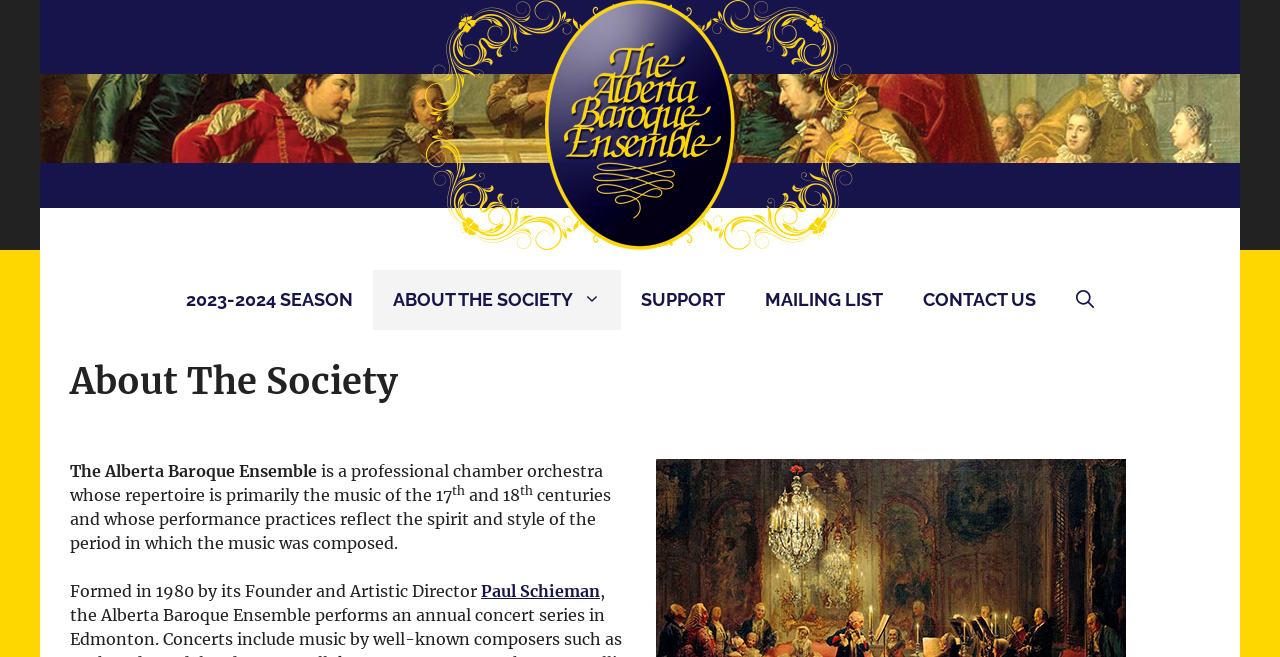Locate the bounding box of the UI element described in the following text: "Support".

[0.485, 0.411, 0.582, 0.502]